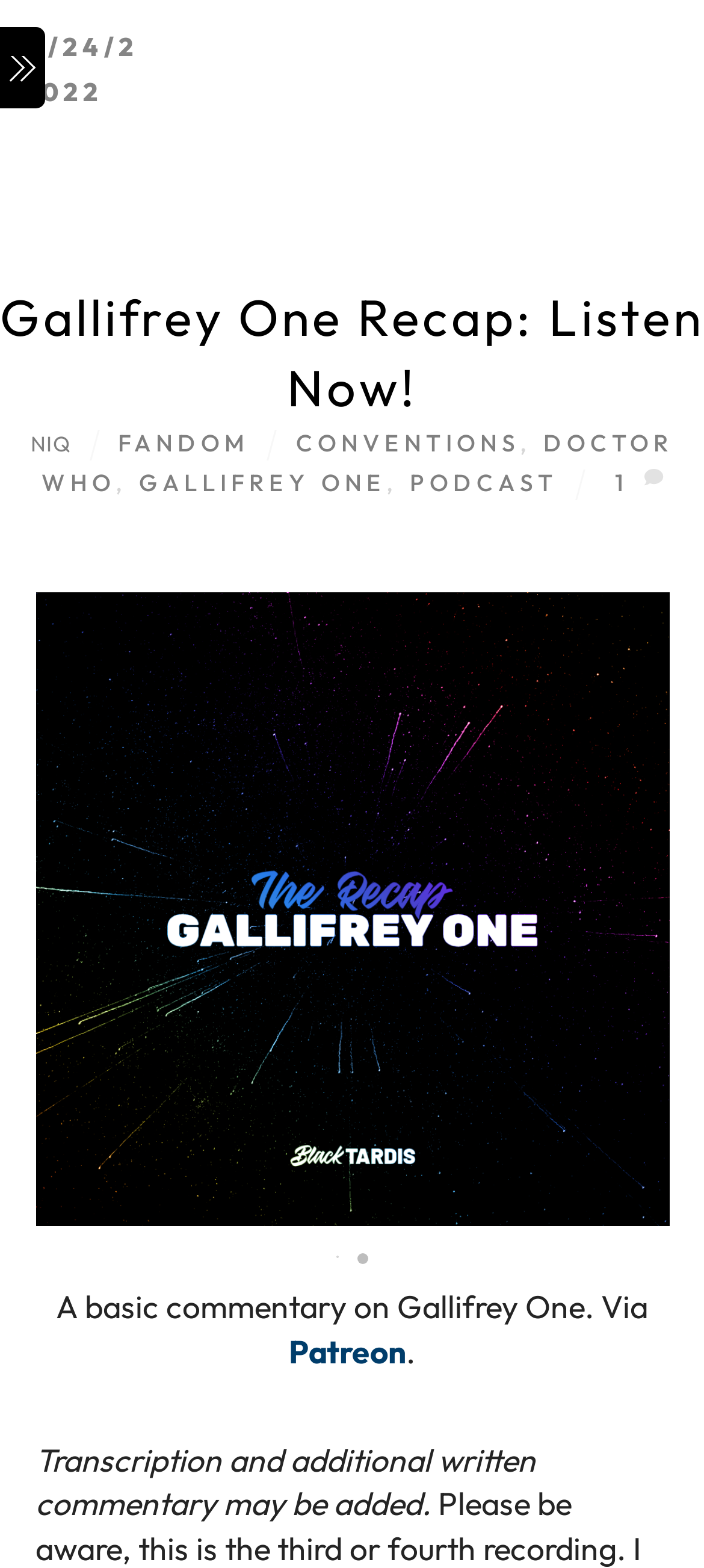What is the platform mentioned in the podcast description?
Using the information from the image, give a concise answer in one word or a short phrase.

Patreon